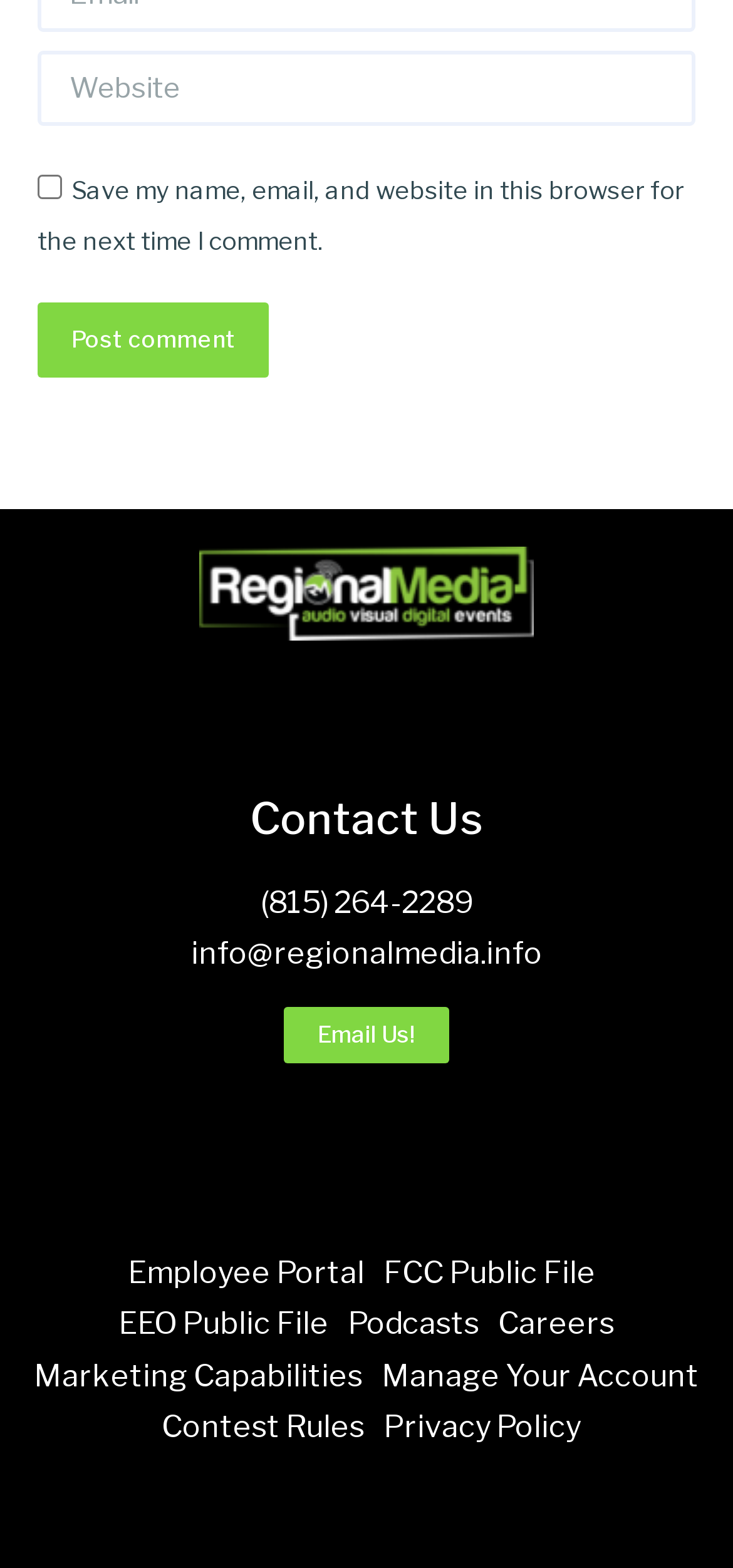Please identify the bounding box coordinates of the region to click in order to complete the task: "Email us". The coordinates must be four float numbers between 0 and 1, specified as [left, top, right, bottom].

[0.387, 0.642, 0.613, 0.678]